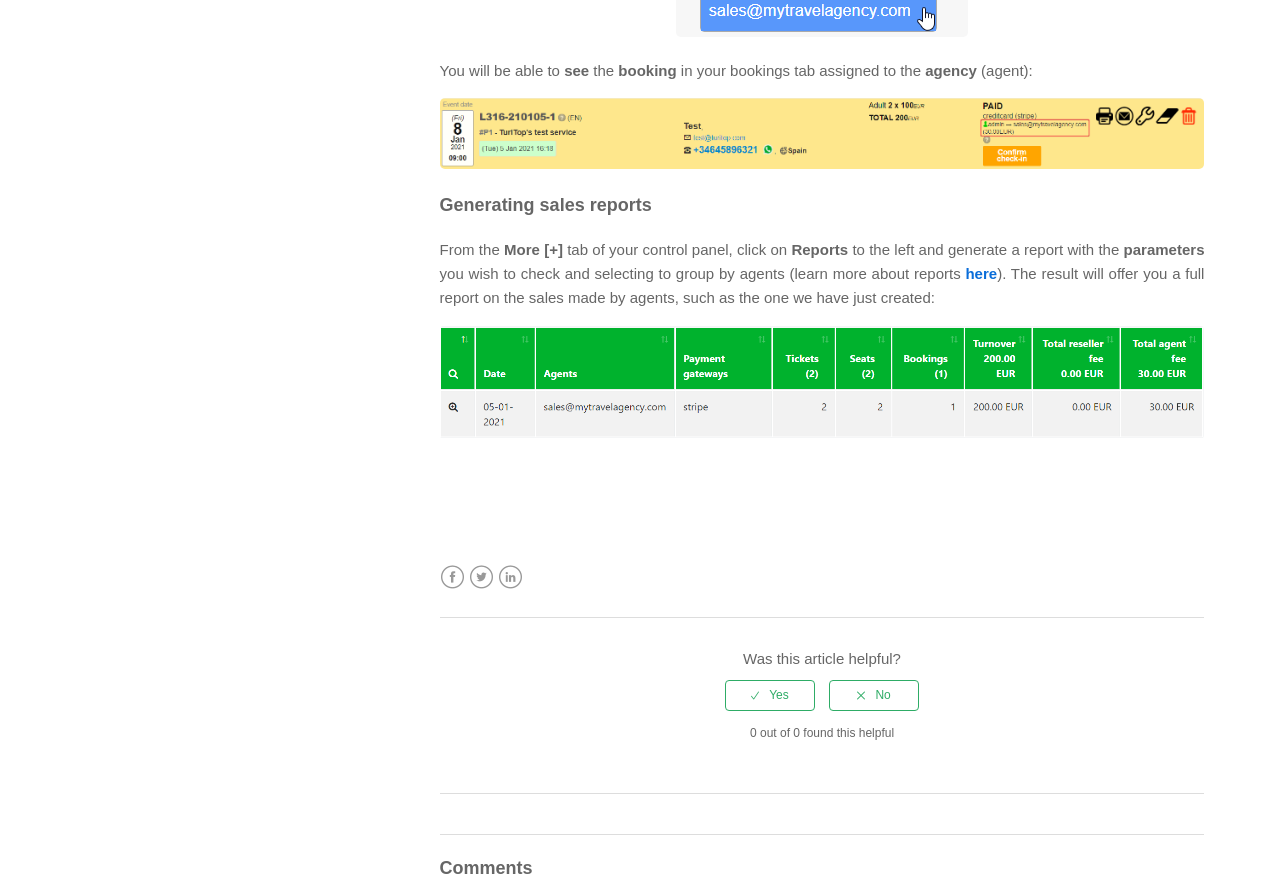What is the purpose of the 'More [+]' button?
We need a detailed and exhaustive answer to the question. Please elaborate.

The 'More [+]' button is used to access additional options or features, allowing users to further customize their experience or access more advanced functionality.